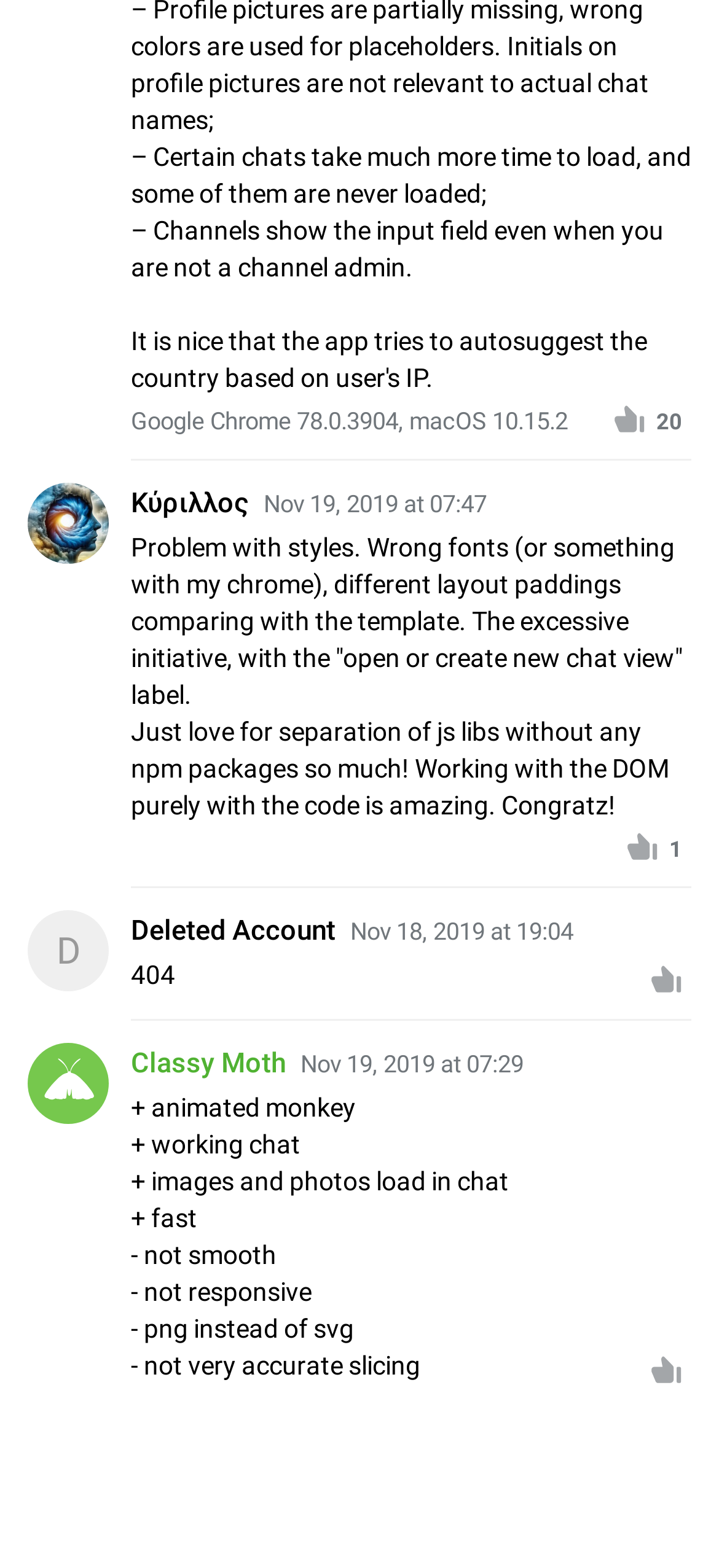How many images are on this webpage?
Refer to the image and provide a concise answer in one word or phrase.

5